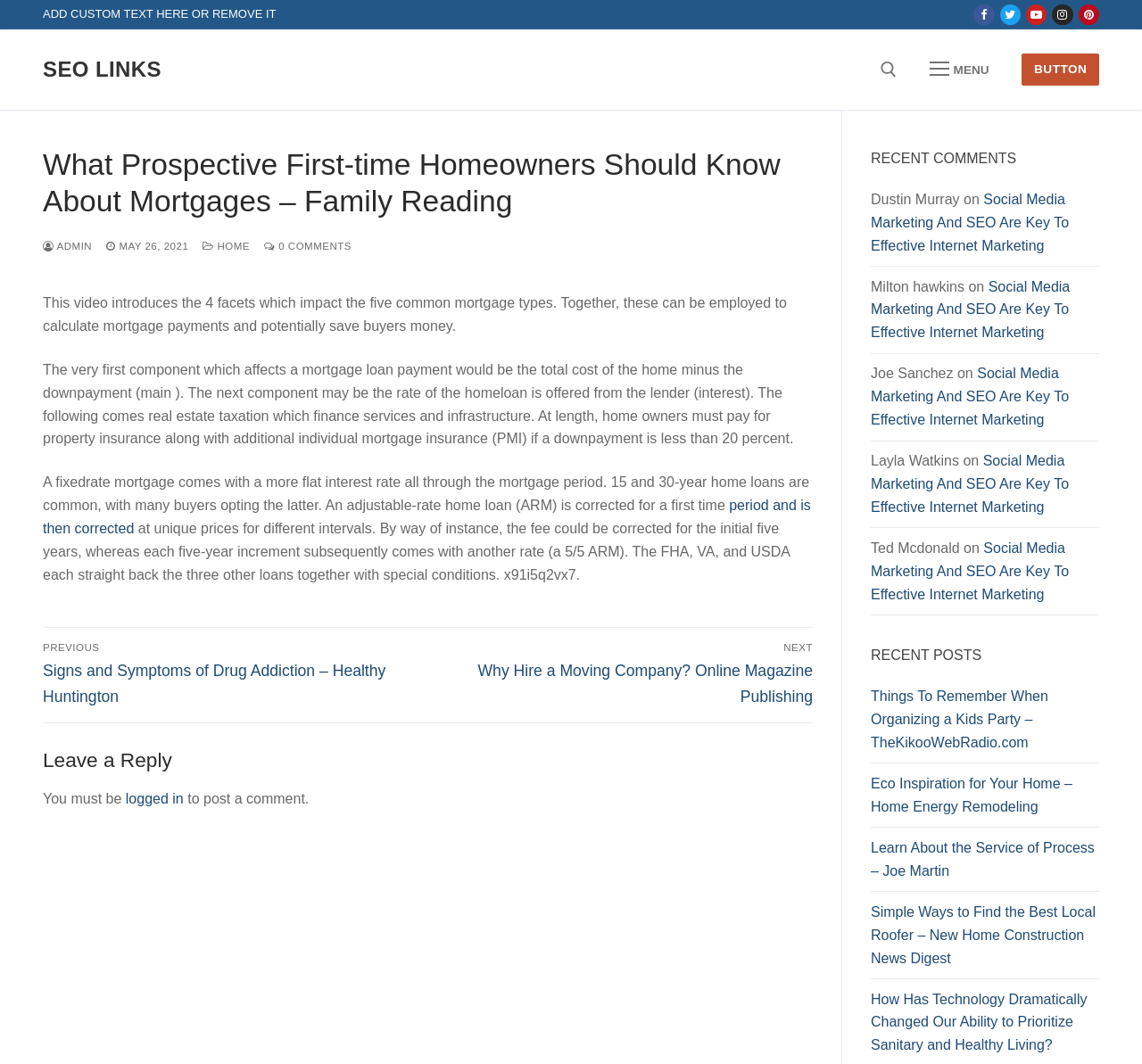Locate the bounding box coordinates of the area you need to click to fulfill this instruction: 'Check it out in Newsweek'. The coordinates must be in the form of four float numbers ranging from 0 to 1: [left, top, right, bottom].

None